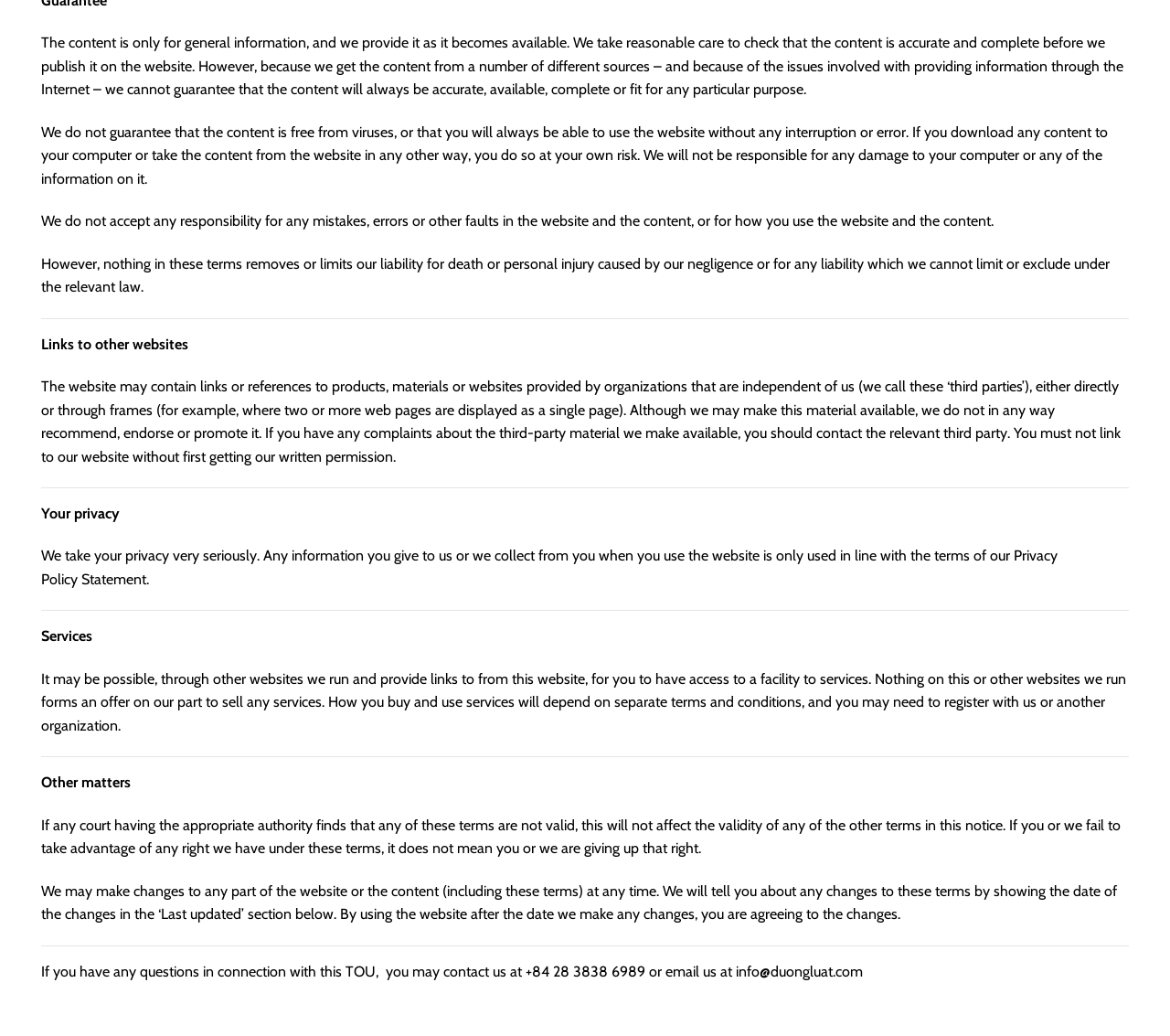Find the bounding box of the UI element described as follows: "Add to Cart".

None